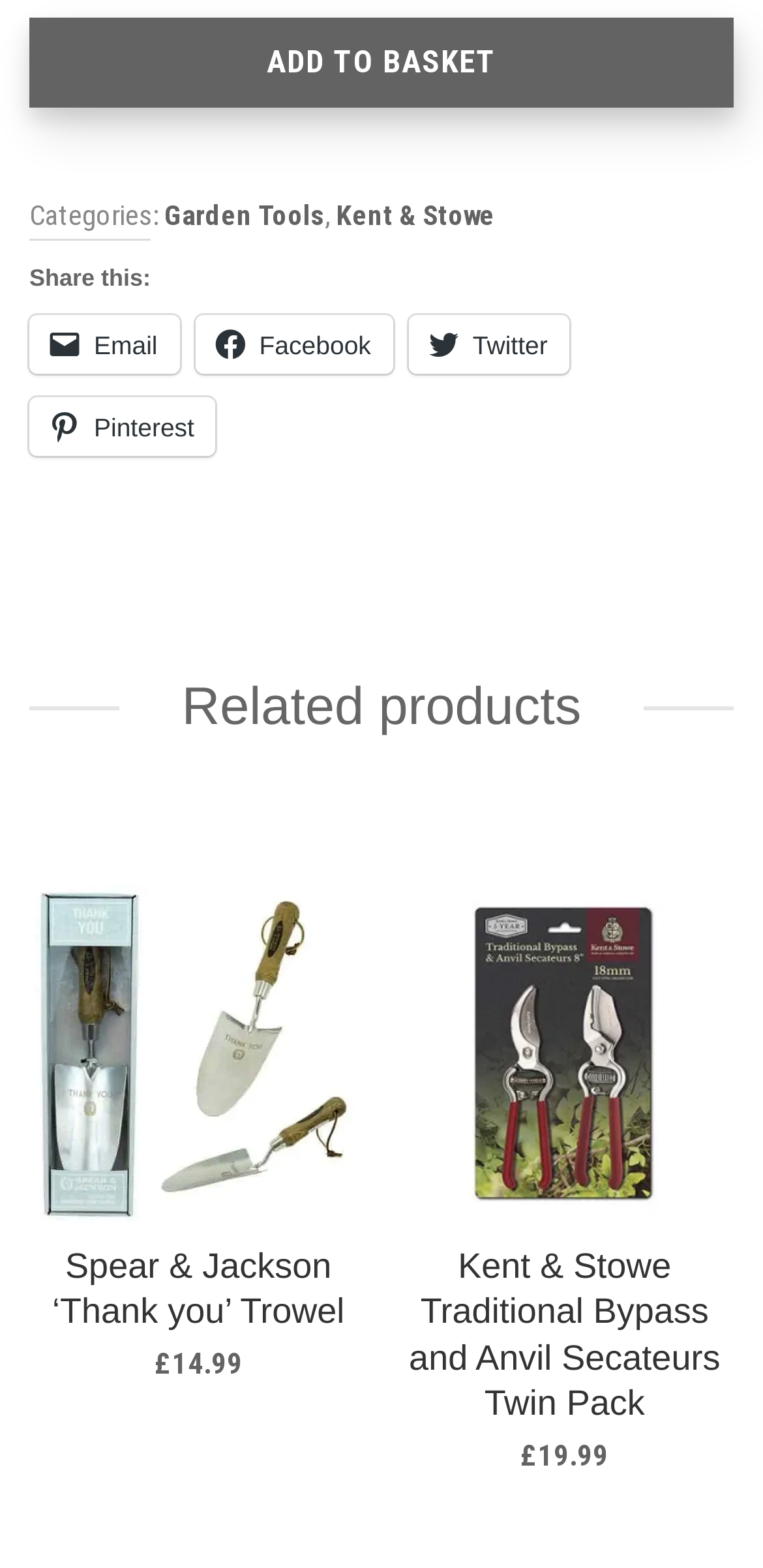Please specify the bounding box coordinates of the clickable region to carry out the following instruction: "View related product Kent & Stowe Traditional Bypass and Anvil Secateurs Twin Pack". The coordinates should be four float numbers between 0 and 1, in the format [left, top, right, bottom].

[0.518, 0.564, 0.961, 0.944]